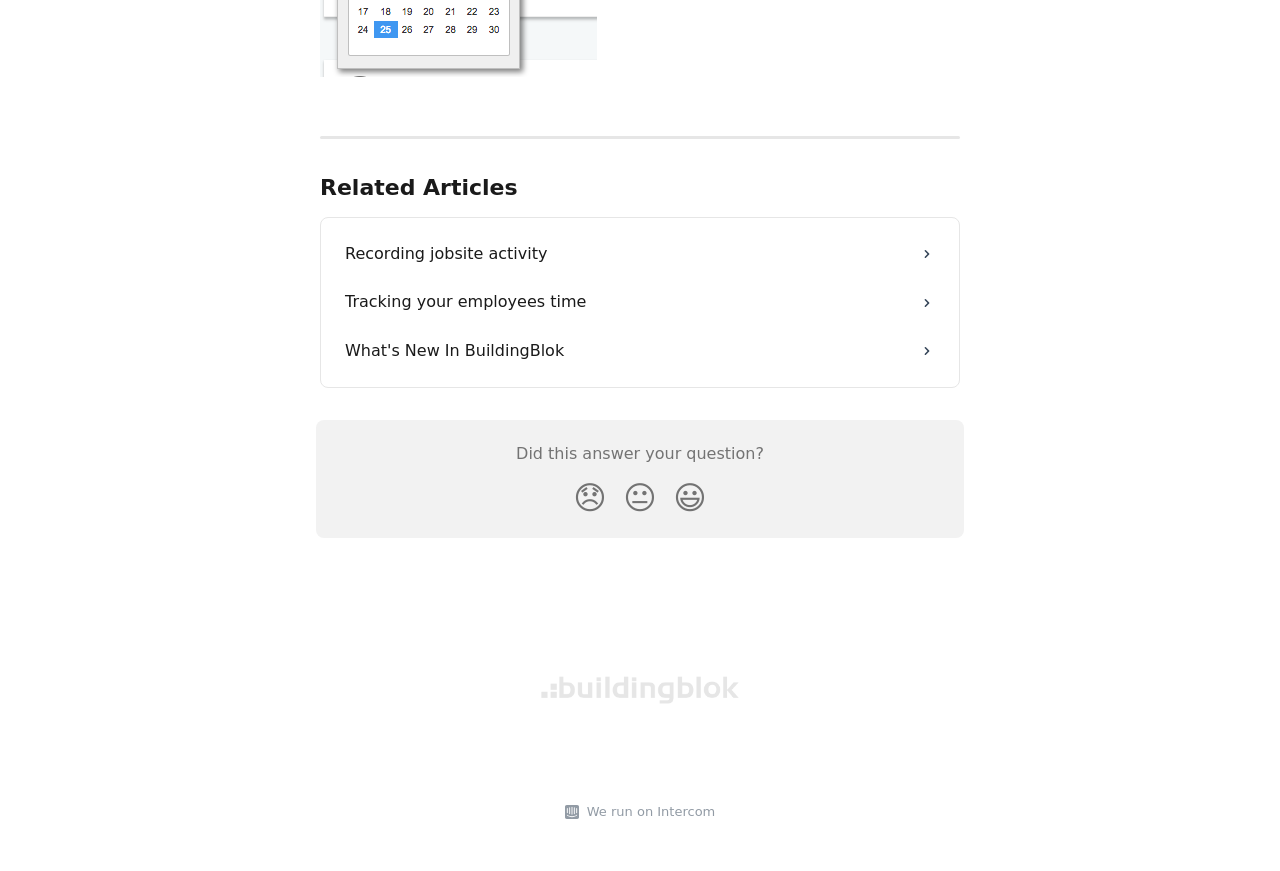Find the bounding box of the UI element described as follows: "We run on Intercom".

[0.452, 0.921, 0.559, 0.945]